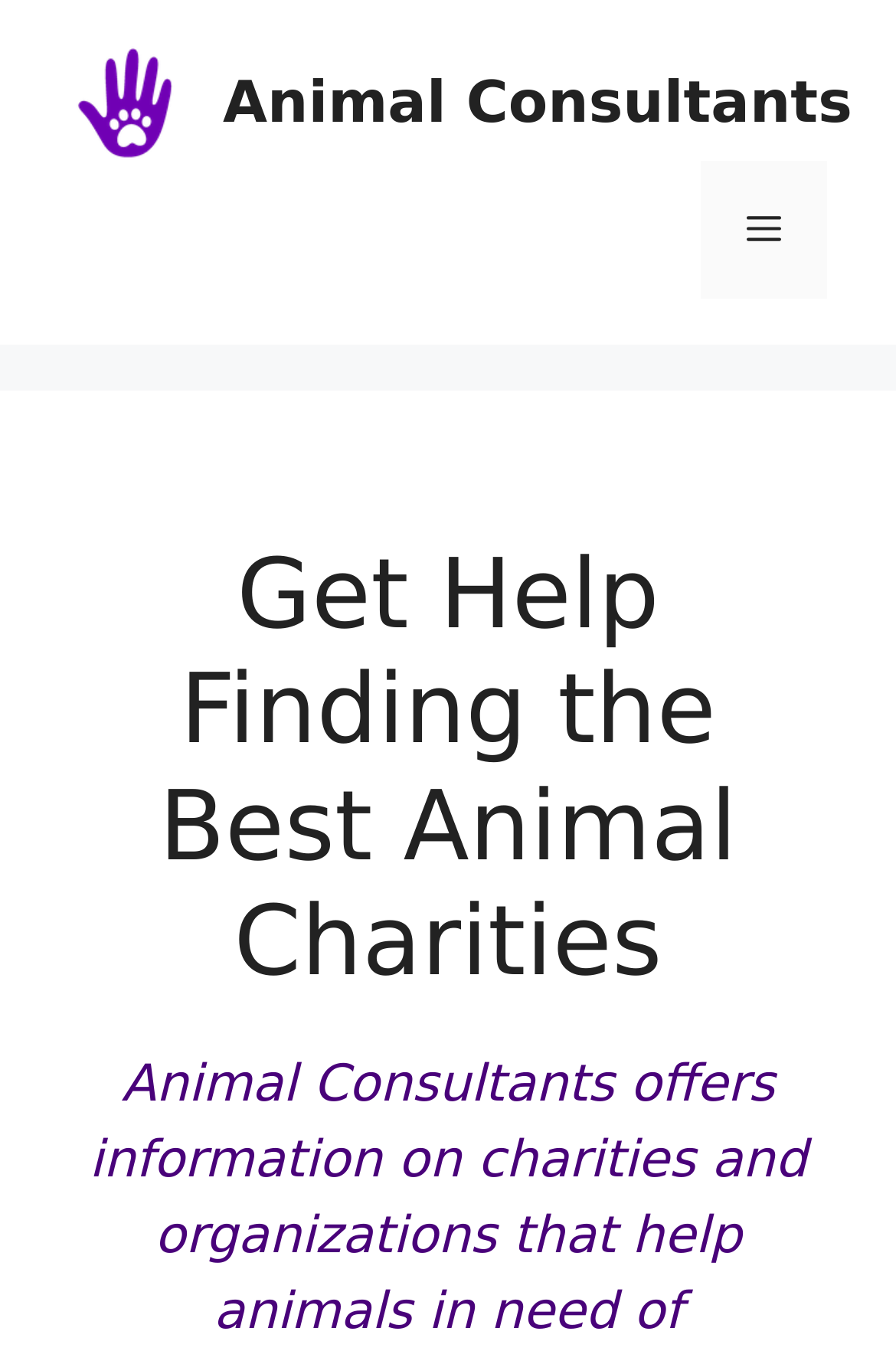How many links are there in the banner section?
Give a detailed and exhaustive answer to the question.

There are two links in the banner section, both with the text 'Animal Consultants'. One is an image link and the other is a text link.